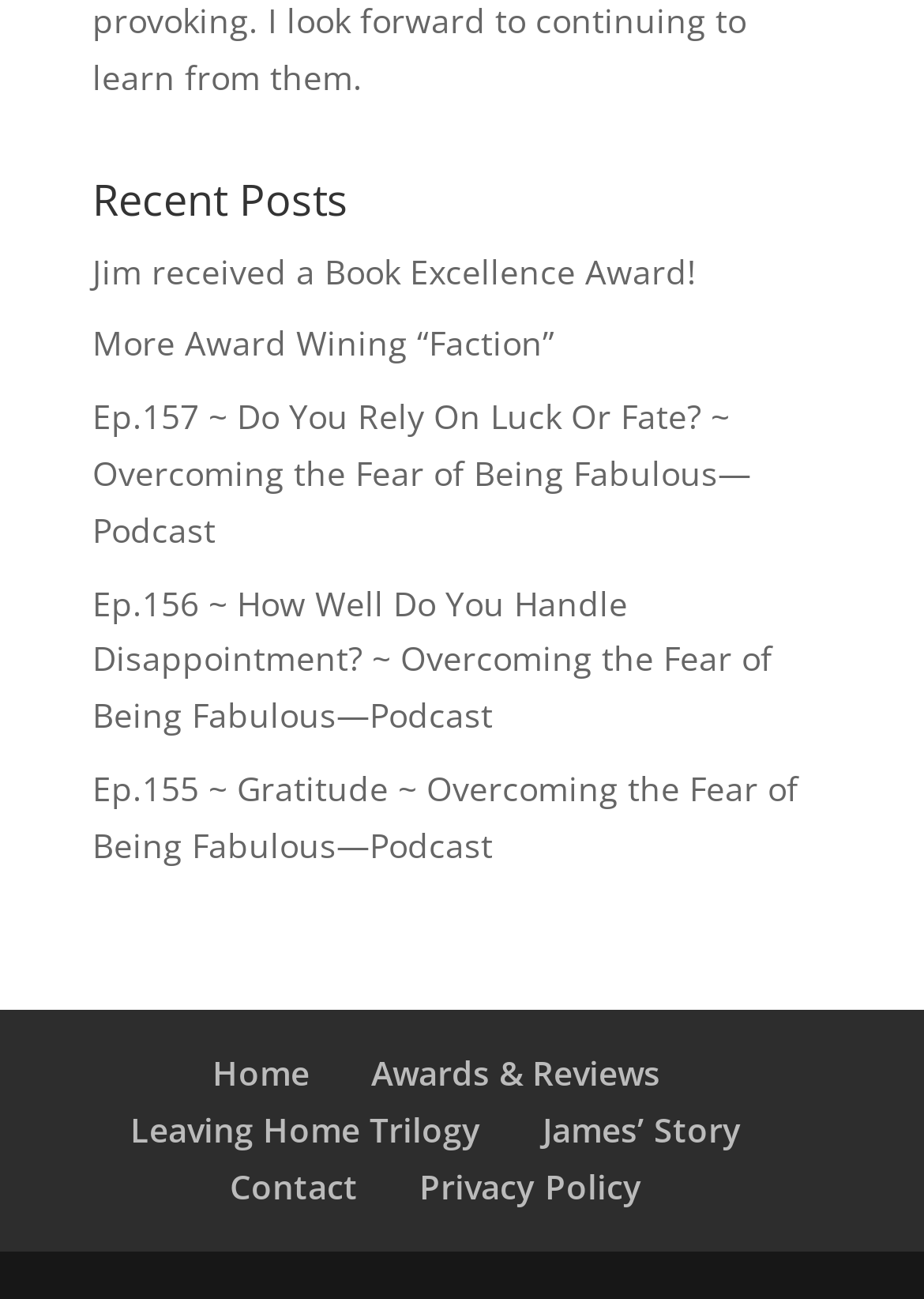What is the second link under 'Recent Posts'?
Please respond to the question with as much detail as possible.

I looked at the links under 'Recent Posts' and found the second link to be 'More Award Wining “Faction”'.